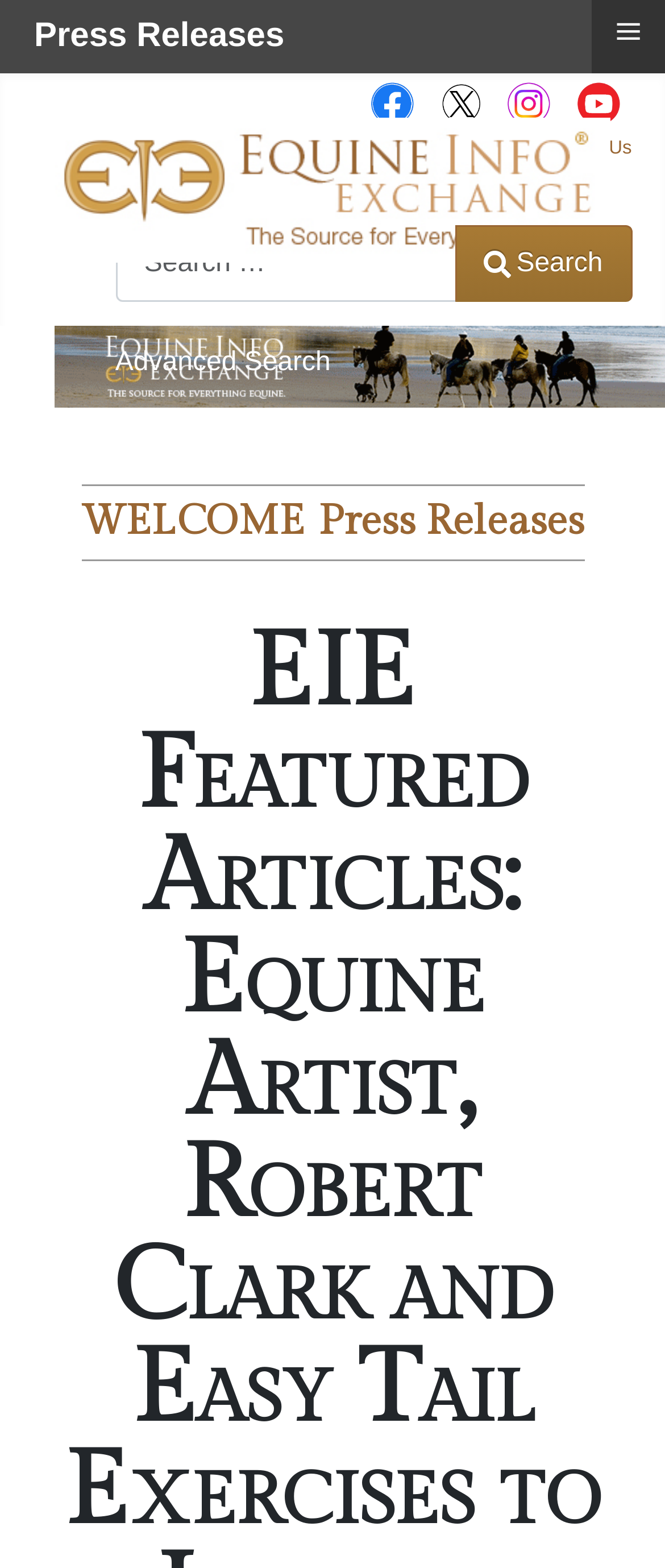Specify the bounding box coordinates of the area to click in order to follow the given instruction: "Login to my account."

[0.554, 0.088, 0.777, 0.101]